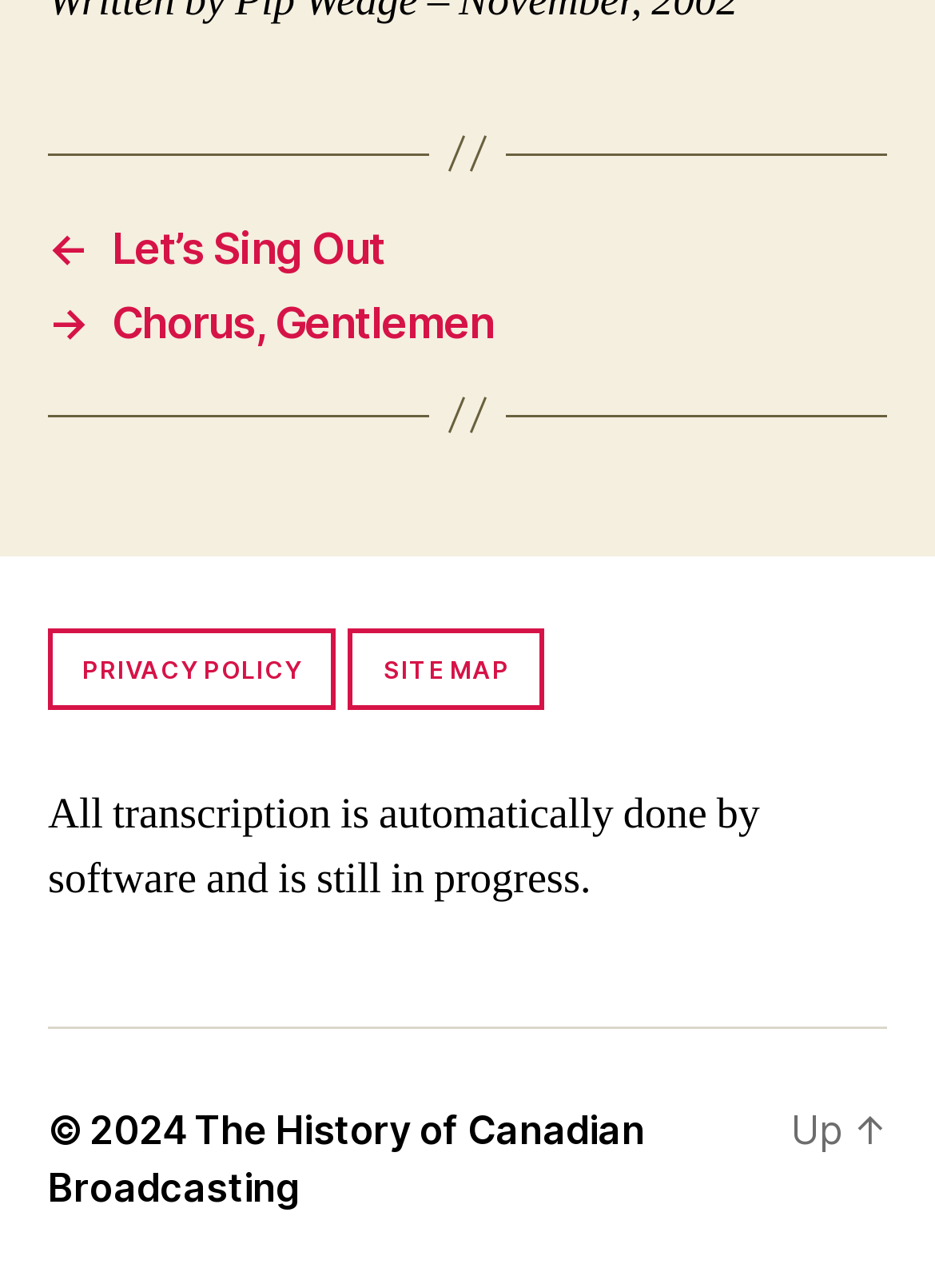Use a single word or phrase to answer the question:
What is the first link in the navigation?

Let’s Sing Out